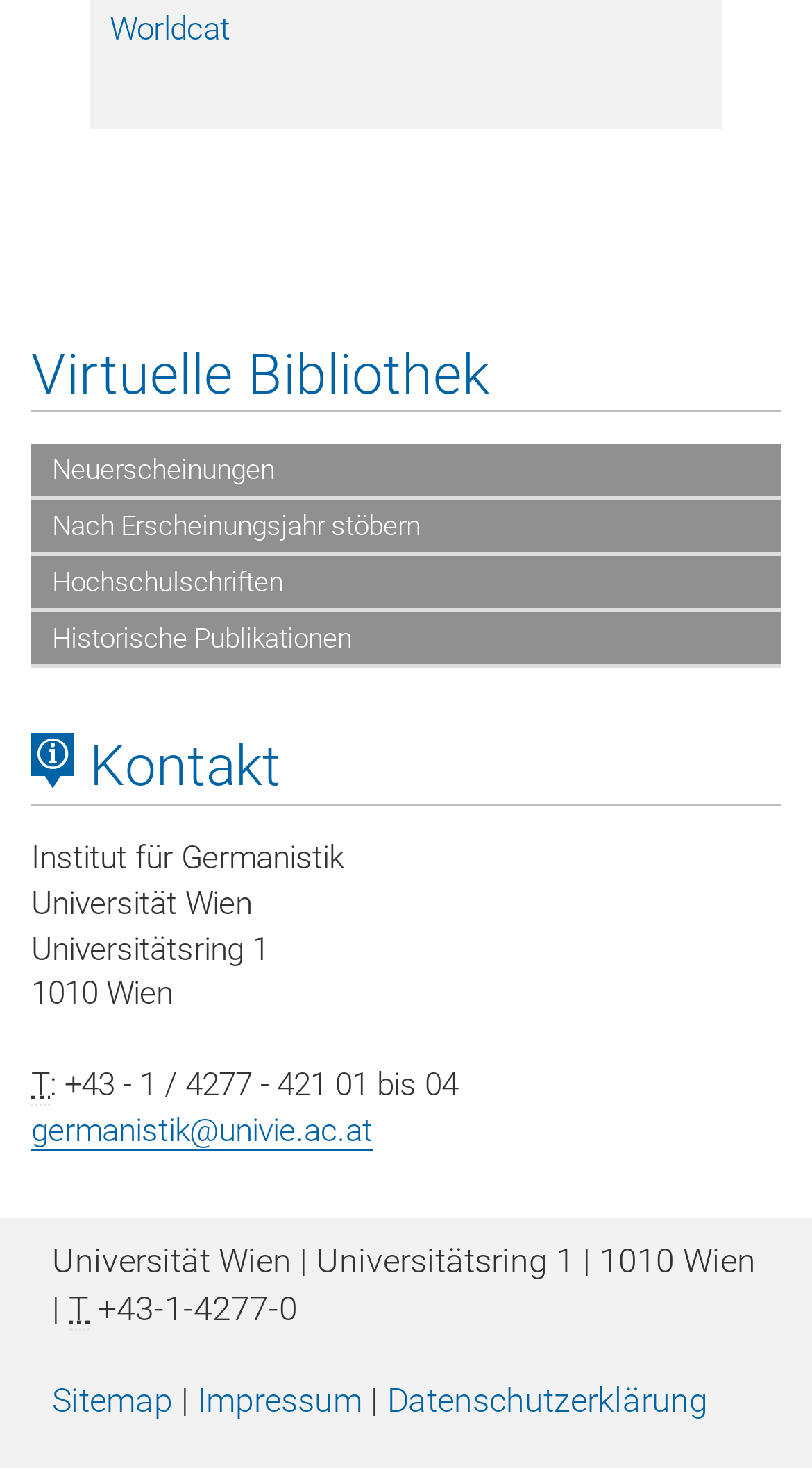Determine the bounding box coordinates for the area that should be clicked to carry out the following instruction: "click online".

None